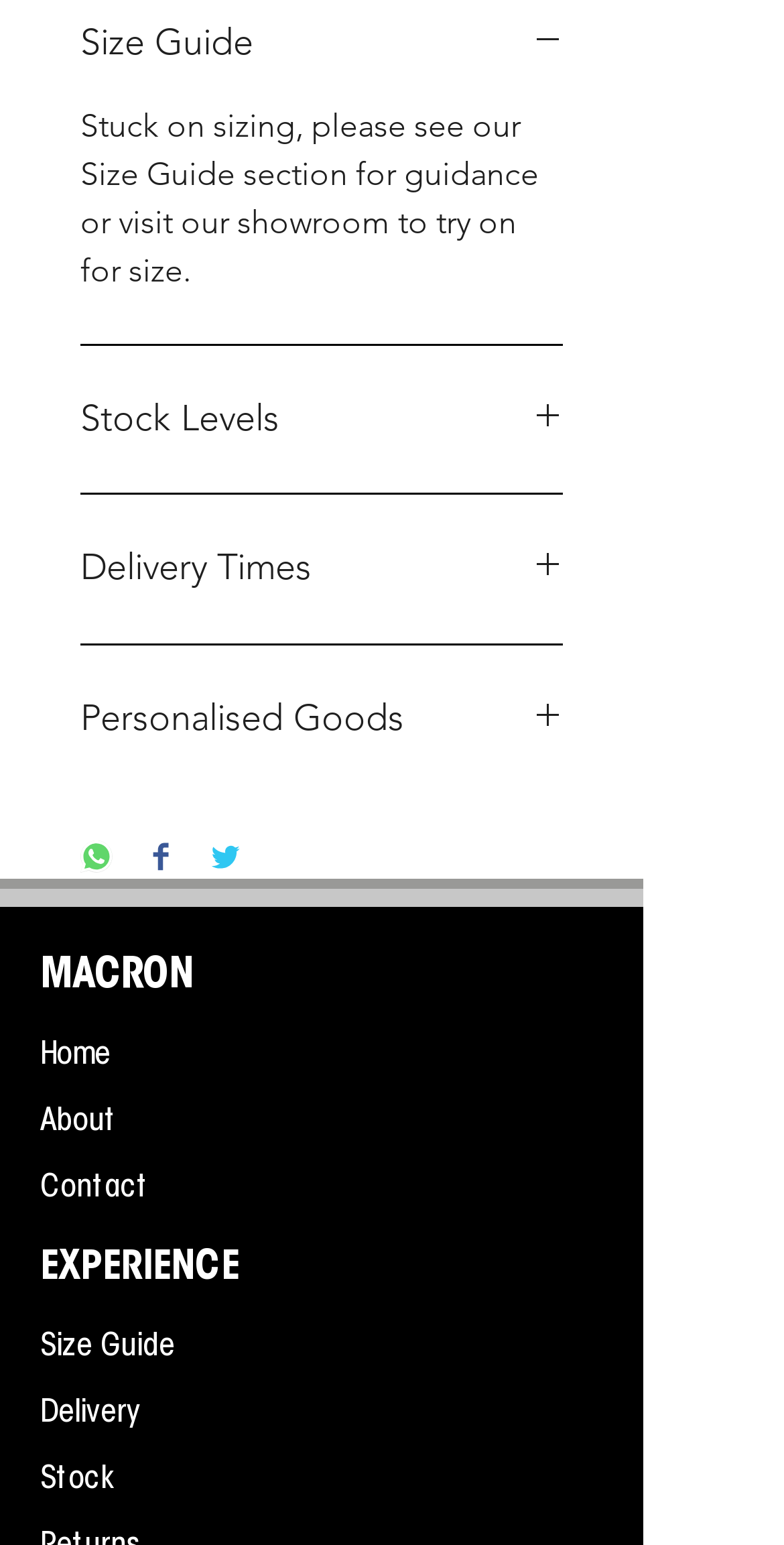Please locate the bounding box coordinates of the element that should be clicked to achieve the given instruction: "View the Size Guide page".

[0.051, 0.857, 0.223, 0.882]